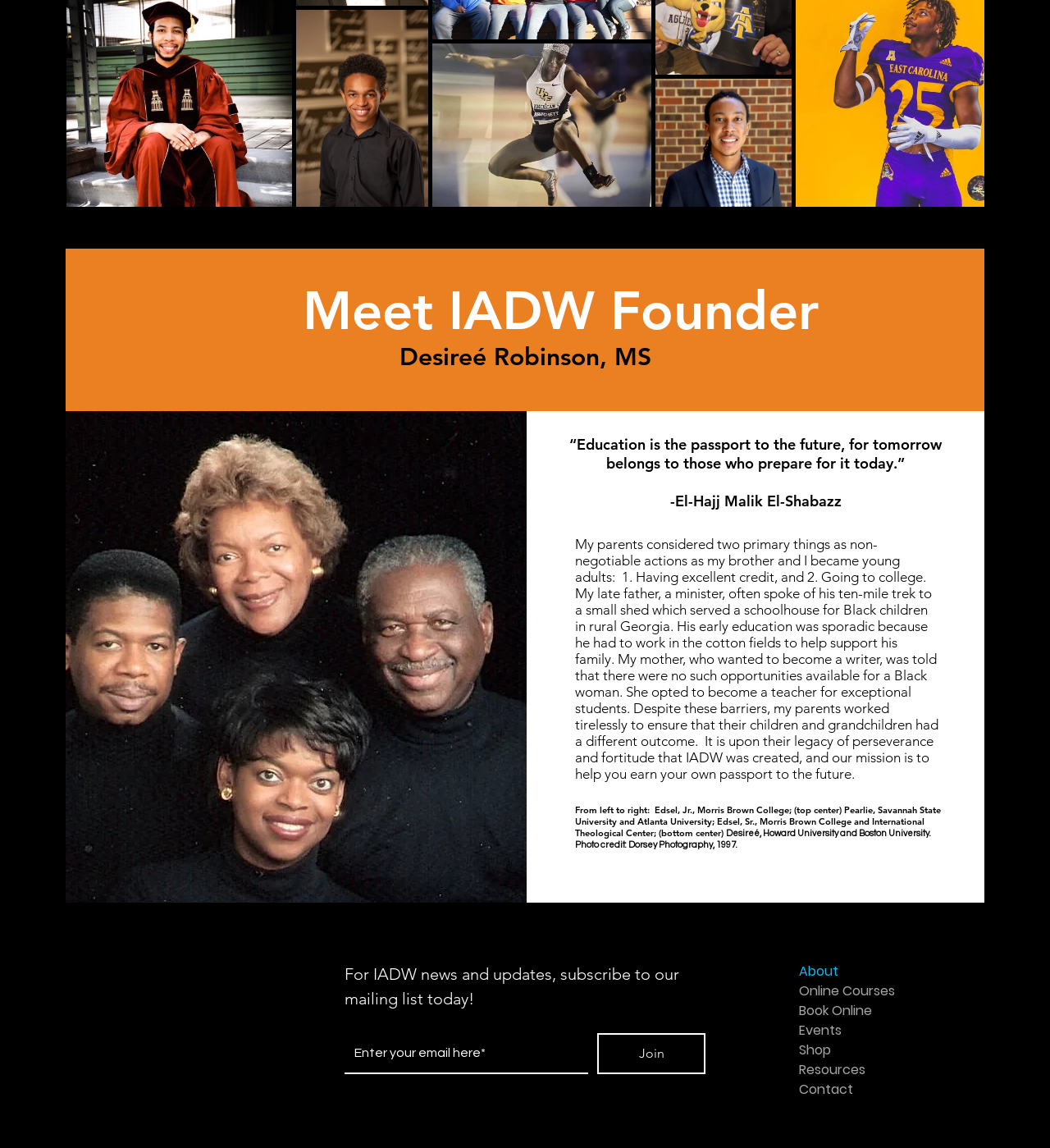Give a short answer to this question using one word or a phrase:
What is the name of the photography studio mentioned on the webpage?

Dorsey Photography